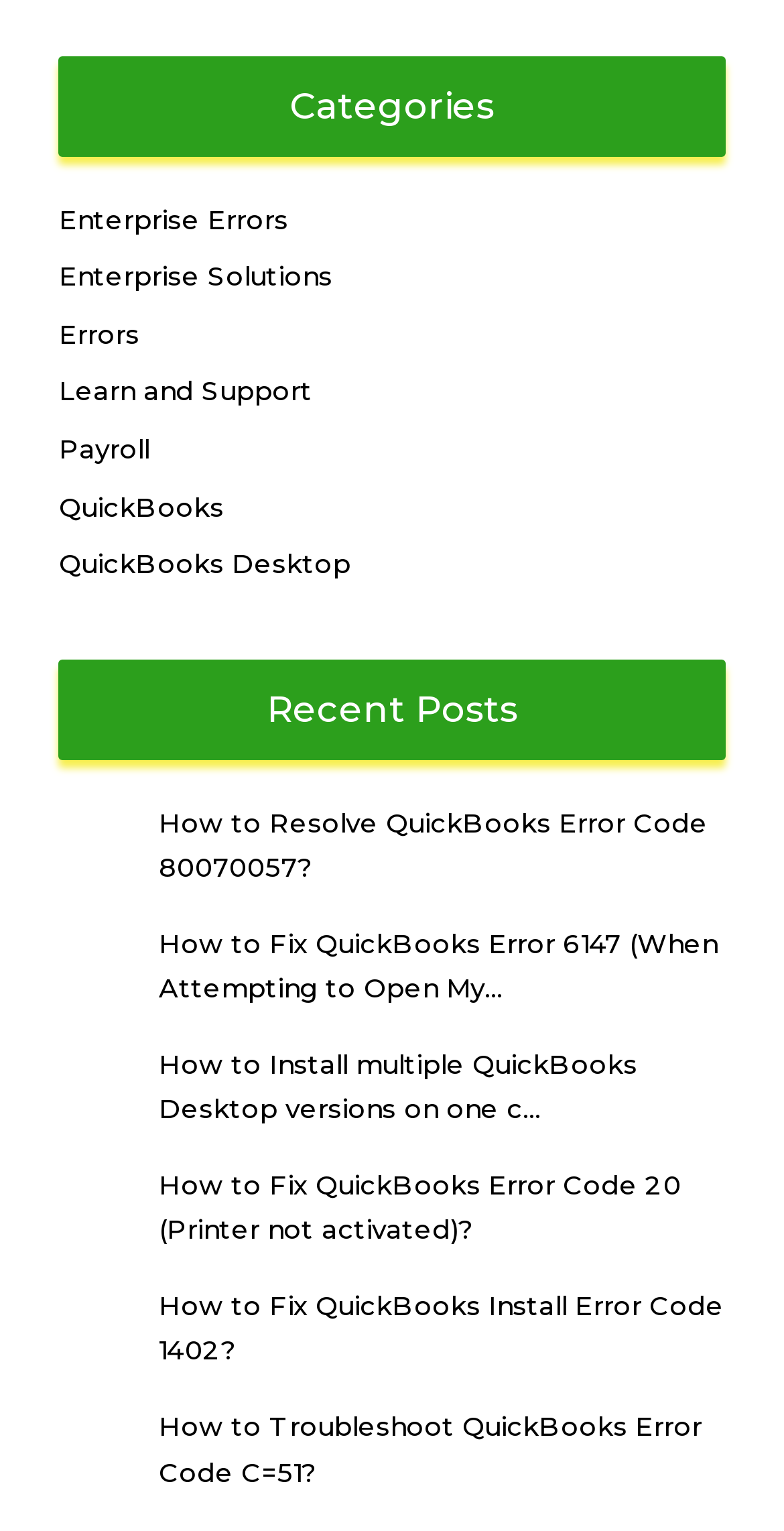What is the purpose of the webpage?
Give a single word or phrase answer based on the content of the image.

Error troubleshooting